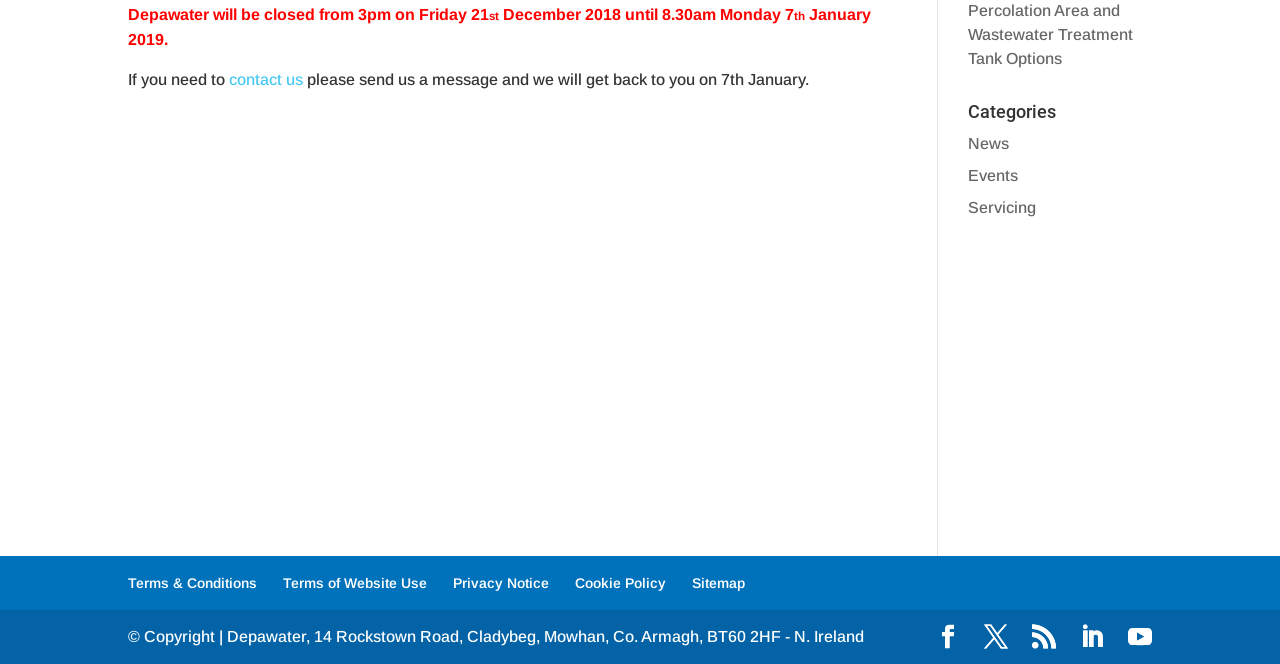Determine the bounding box for the UI element that matches this description: "Terms & Conditions".

[0.1, 0.866, 0.201, 0.89]